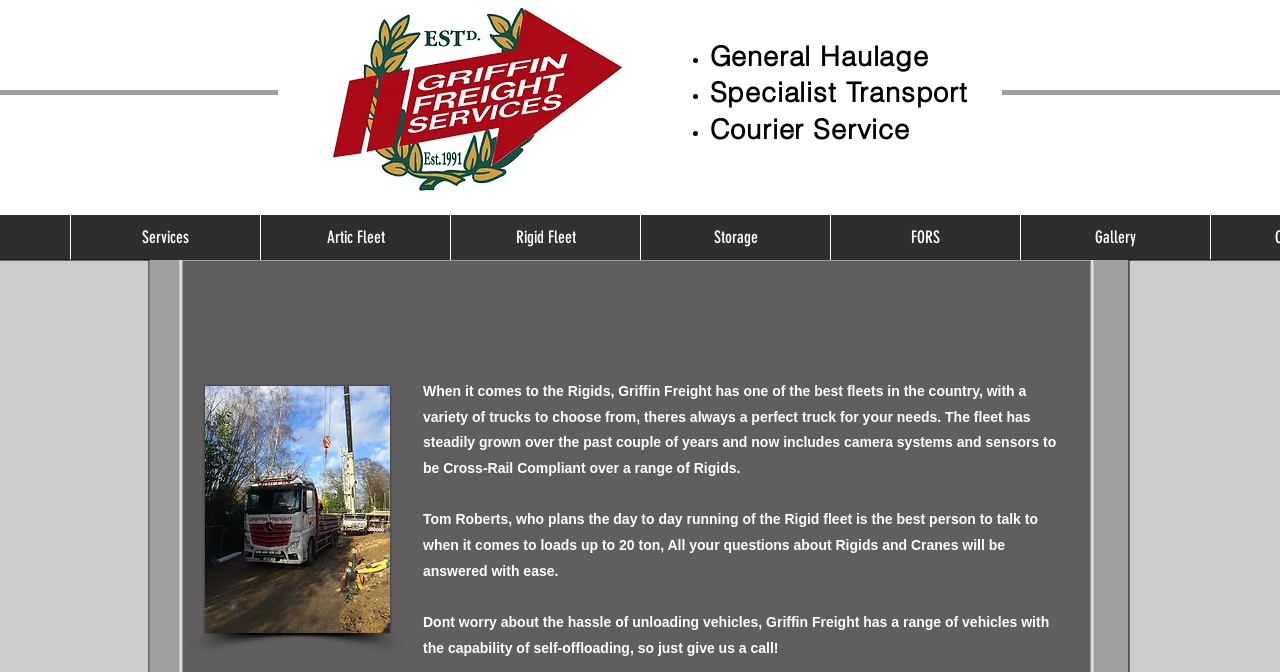Provide the bounding box coordinates for the UI element that is described as: "Storage".

[0.5, 0.32, 0.648, 0.387]